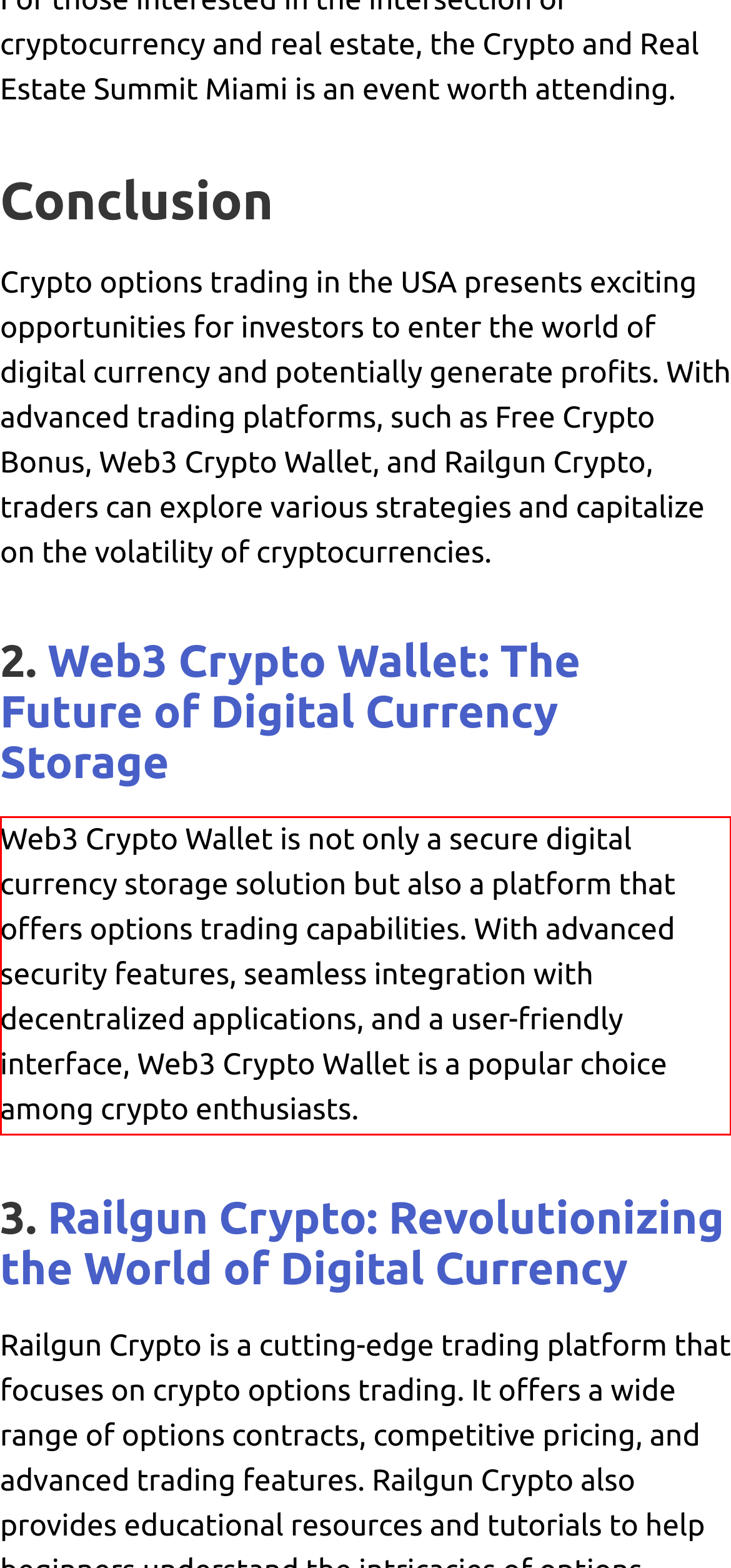With the provided screenshot of a webpage, locate the red bounding box and perform OCR to extract the text content inside it.

Web3 Crypto Wallet is not only a secure digital currency storage solution but also a platform that offers options trading capabilities. With advanced security features, seamless integration with decentralized applications, and a user-friendly interface, Web3 Crypto Wallet is a popular choice among crypto enthusiasts.